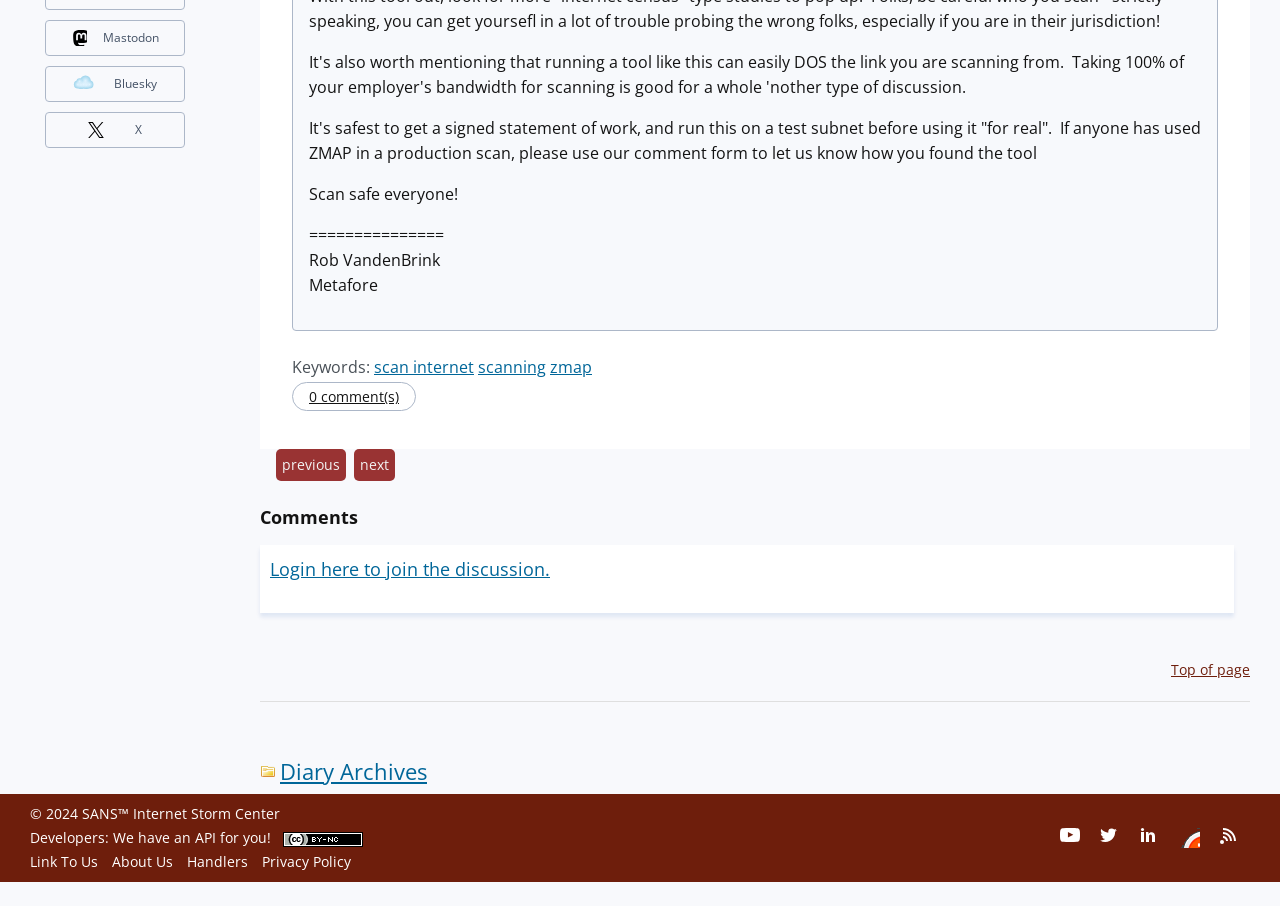Find the bounding box coordinates for the UI element that matches this description: "Link To Us".

[0.023, 0.941, 0.077, 0.962]